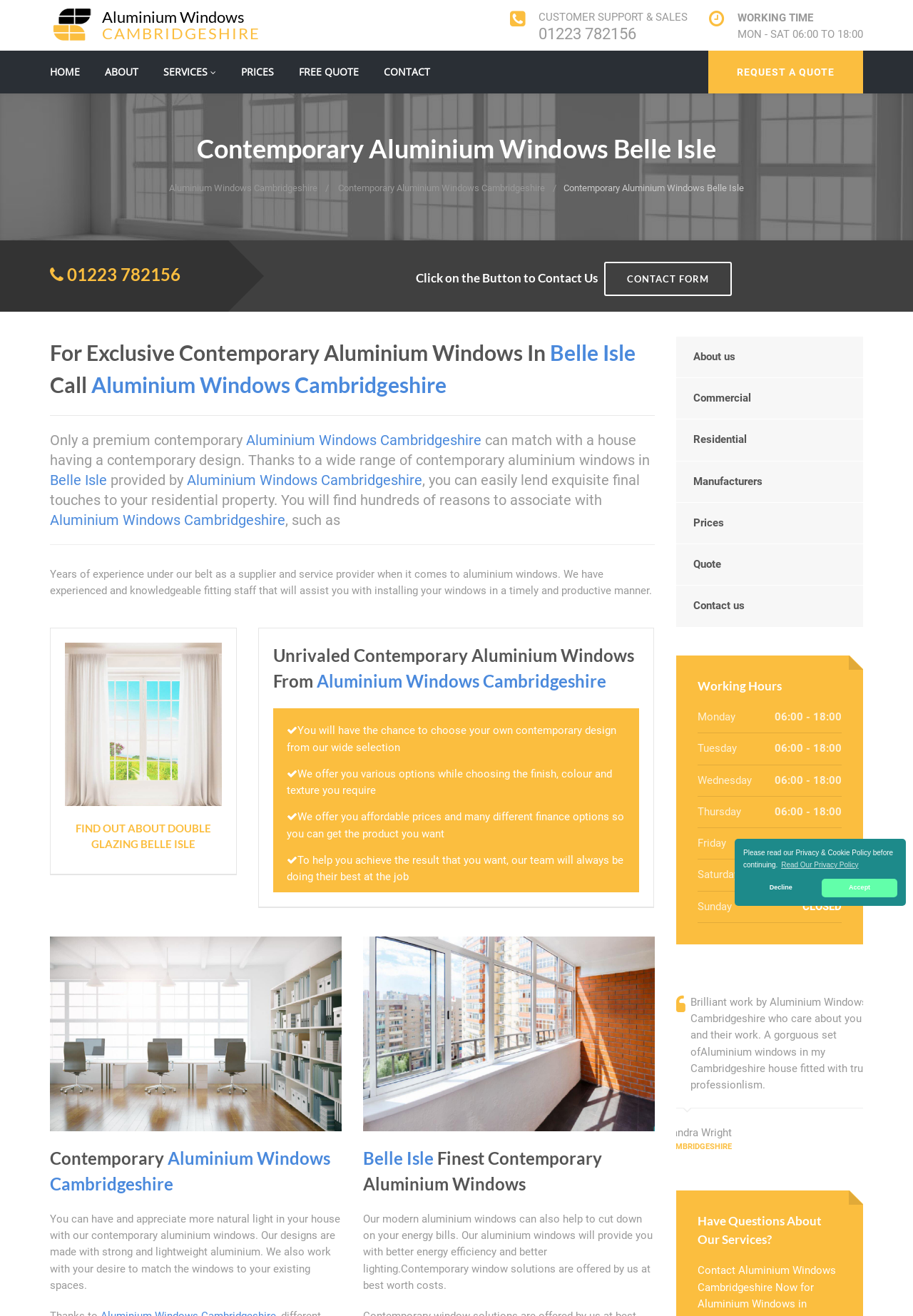What type of windows does the company provide?
Answer the question with a thorough and detailed explanation.

The company provides contemporary aluminium windows, as stated in the heading 'Contemporary Aluminium Windows Belle Isle' and throughout the webpage.